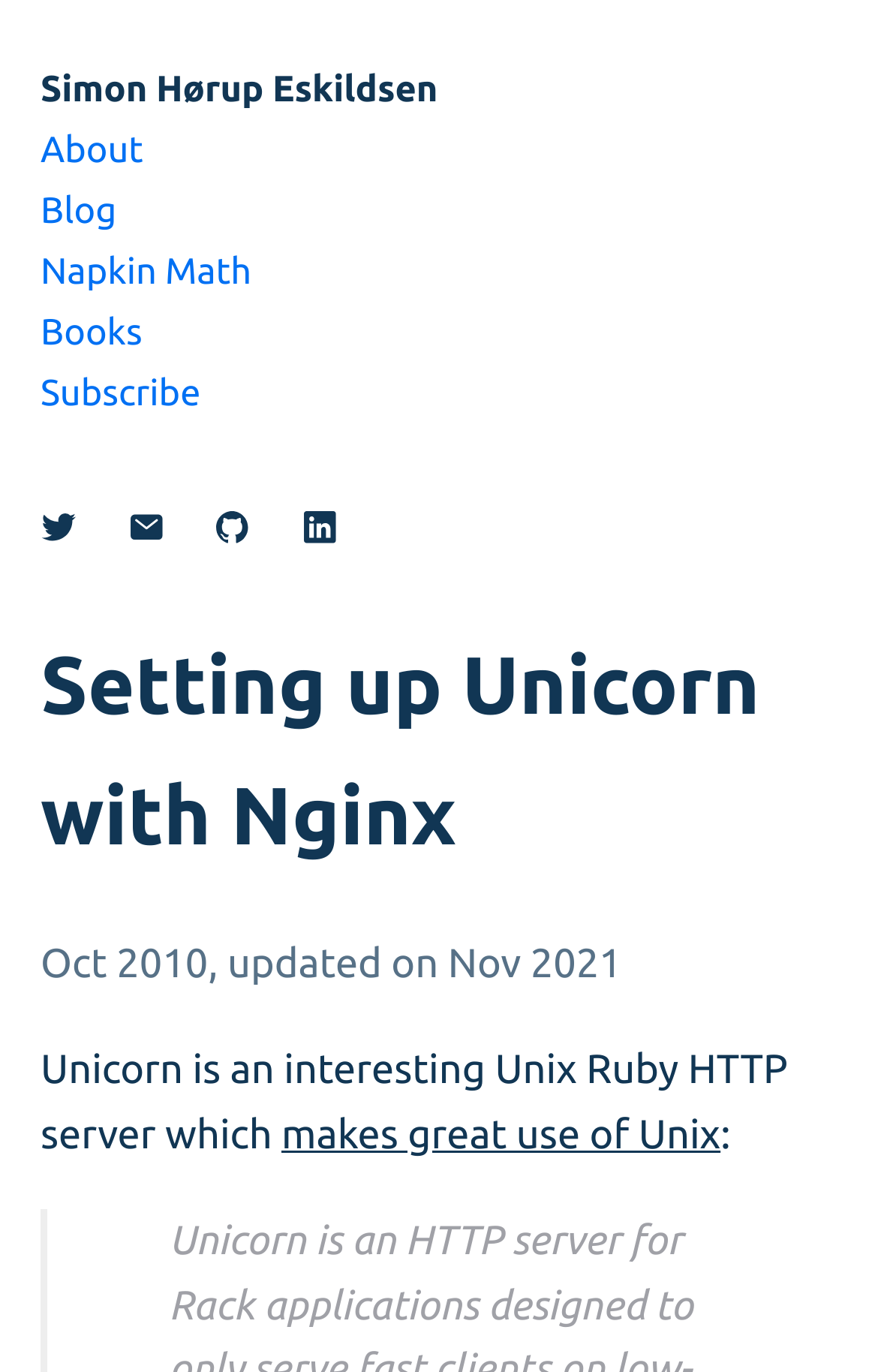Answer the following query with a single word or phrase:
Who is the author of the webpage?

Simon Hørup Eskildsen